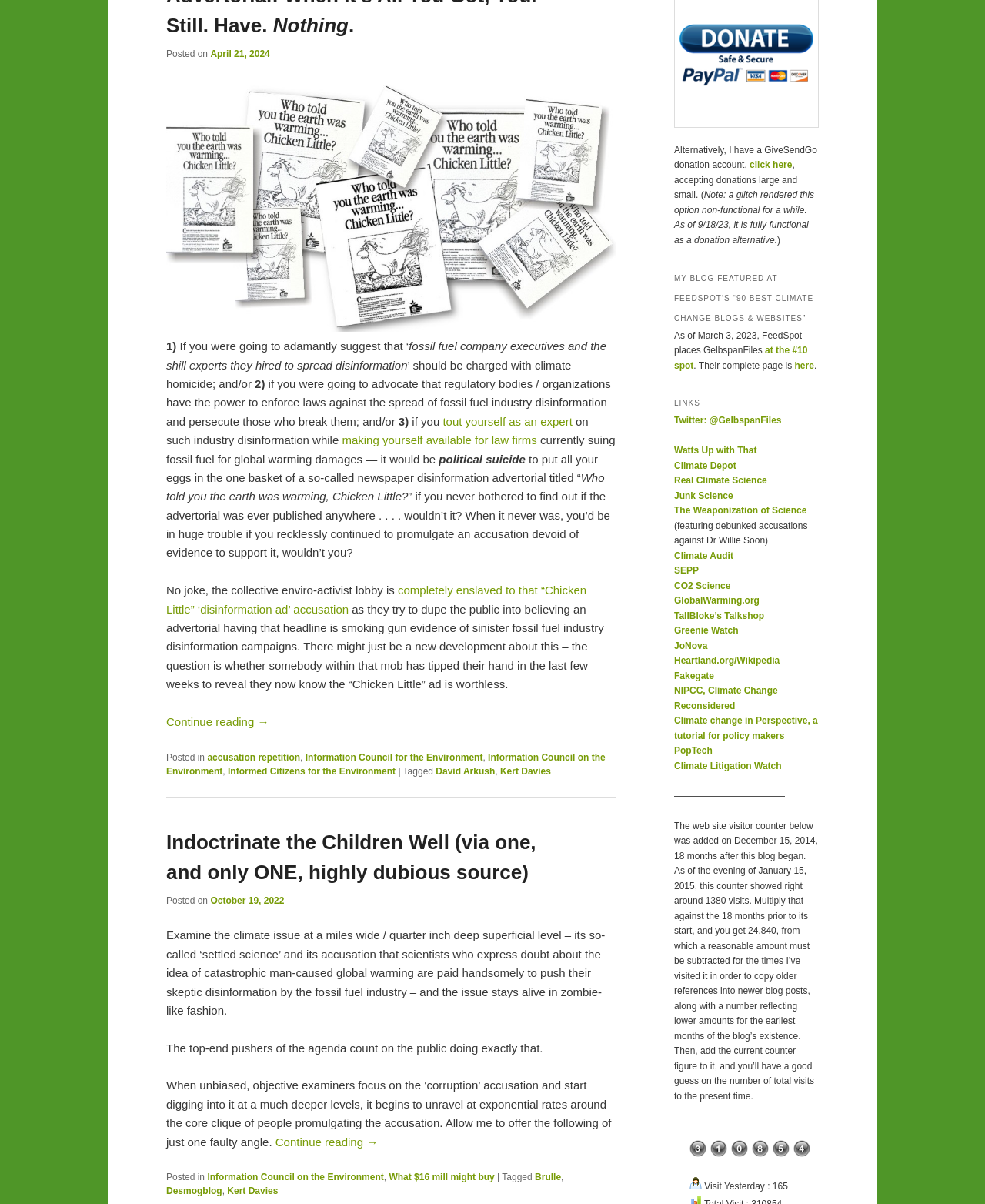Determine the bounding box of the UI element mentioned here: "Brulle". The coordinates must be in the format [left, top, right, bottom] with values ranging from 0 to 1.

[0.543, 0.973, 0.57, 0.982]